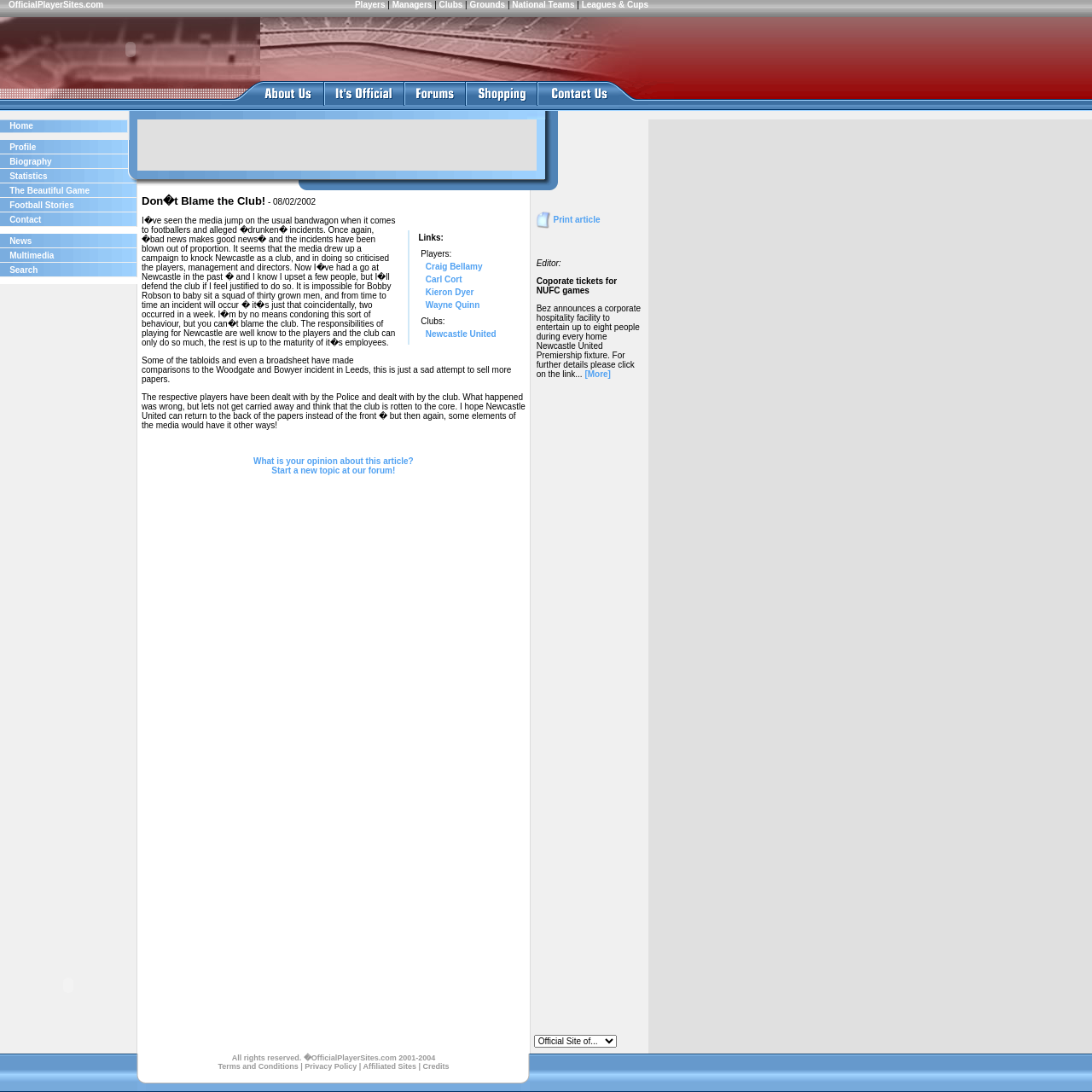How many images are present in the webpage?
Answer the question based on the image using a single word or a brief phrase.

5